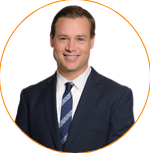What does Bradford B. Kuhn's smile convey?
Answer the question with a single word or phrase by looking at the picture.

Professionalism and confidence